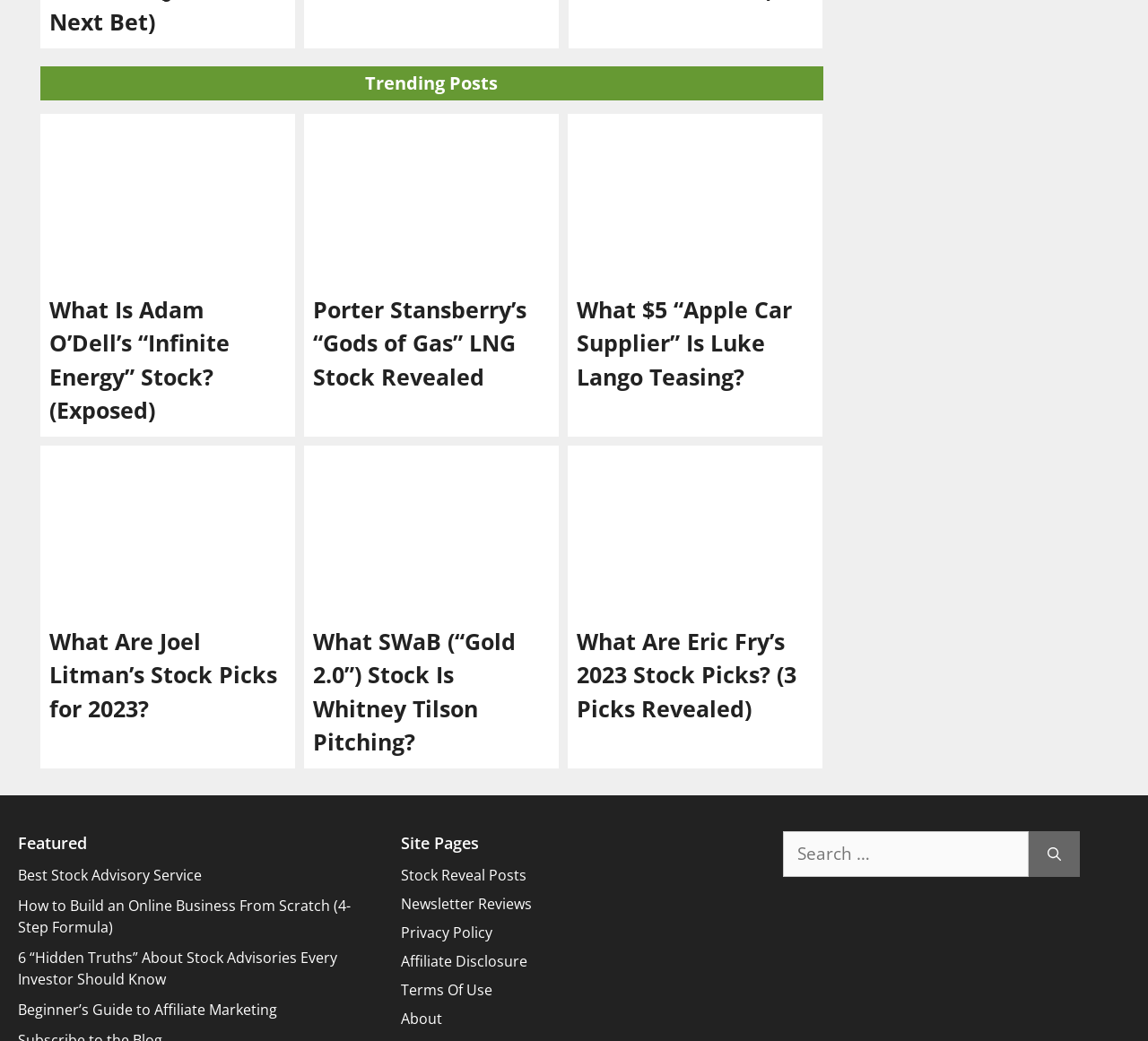Please specify the bounding box coordinates of the clickable region necessary for completing the following instruction: "Click on 'Search' button". The coordinates must consist of four float numbers between 0 and 1, i.e., [left, top, right, bottom].

[0.896, 0.799, 0.941, 0.842]